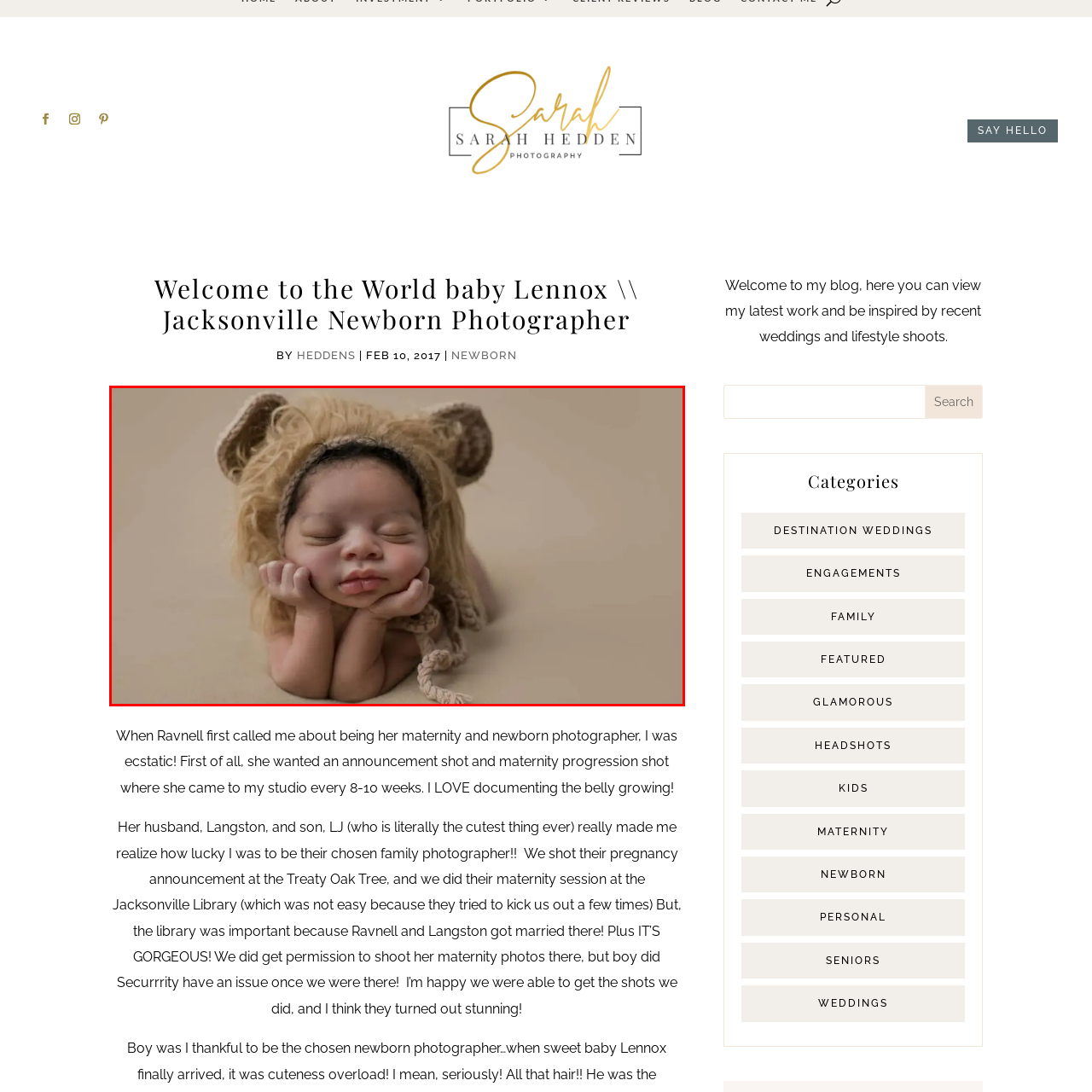Focus on the content within the red box and provide a succinct answer to this question using just one word or phrase: 
What is the tone of the baby's expression?

Peaceful and serene